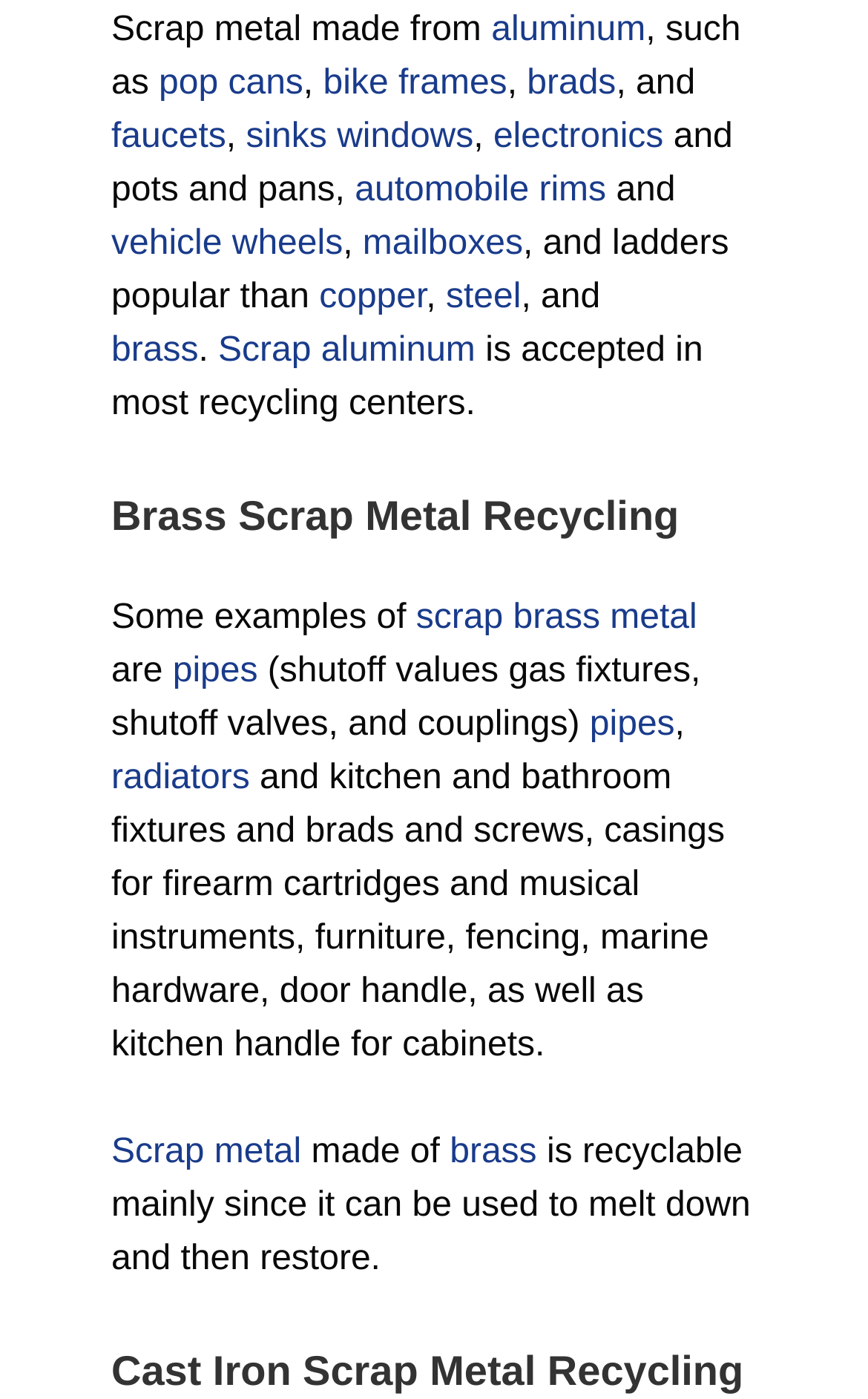What is scrap metal made from?
Kindly offer a comprehensive and detailed response to the question.

Based on the text on the webpage, scrap metal is made from various materials including aluminum, pop cans, bike frames, faucets, and many other items.